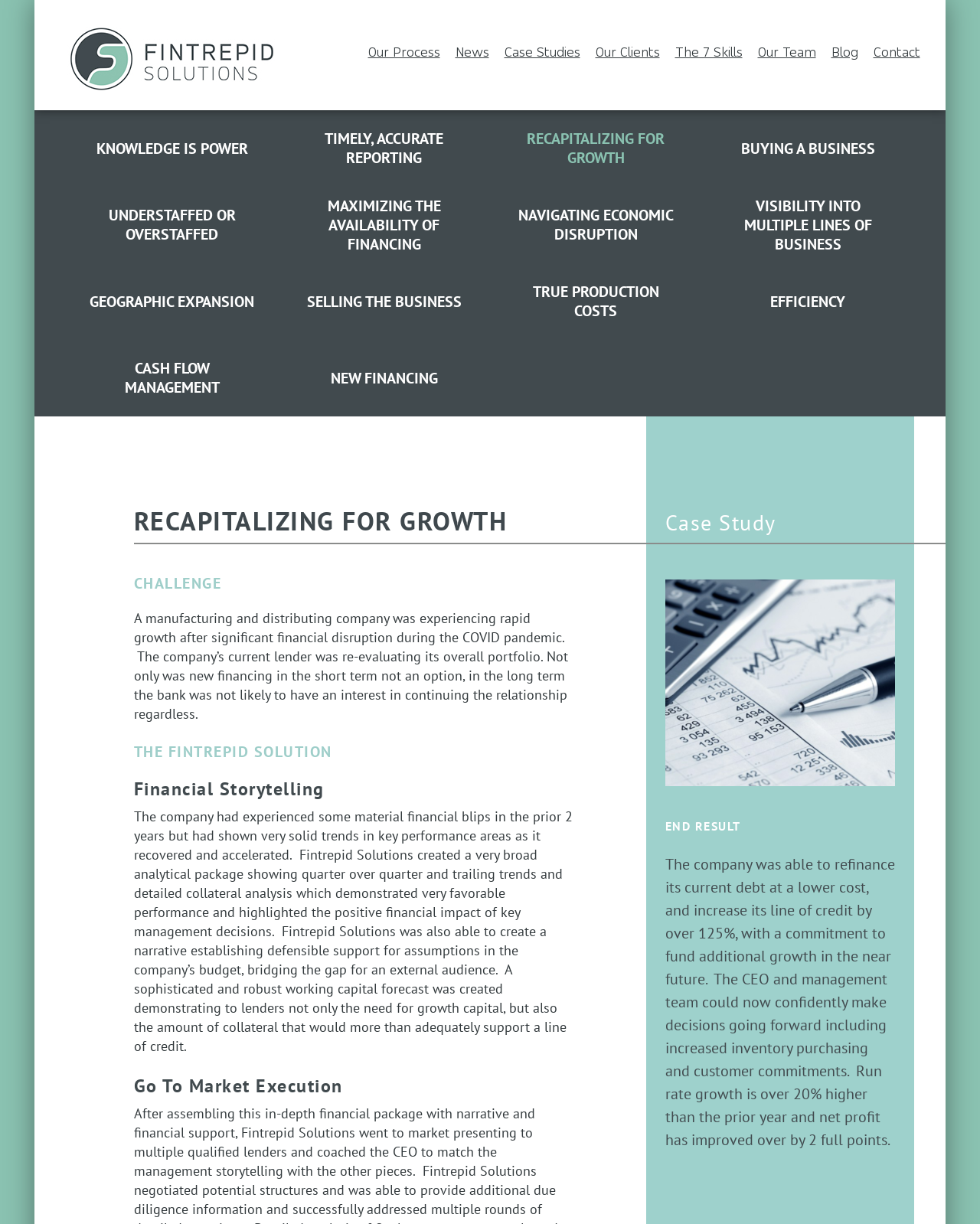What is the company's current growth rate?
Use the information from the image to give a detailed answer to the question.

The company's run rate growth is over 20% higher than the prior year, indicating a significant increase in growth.